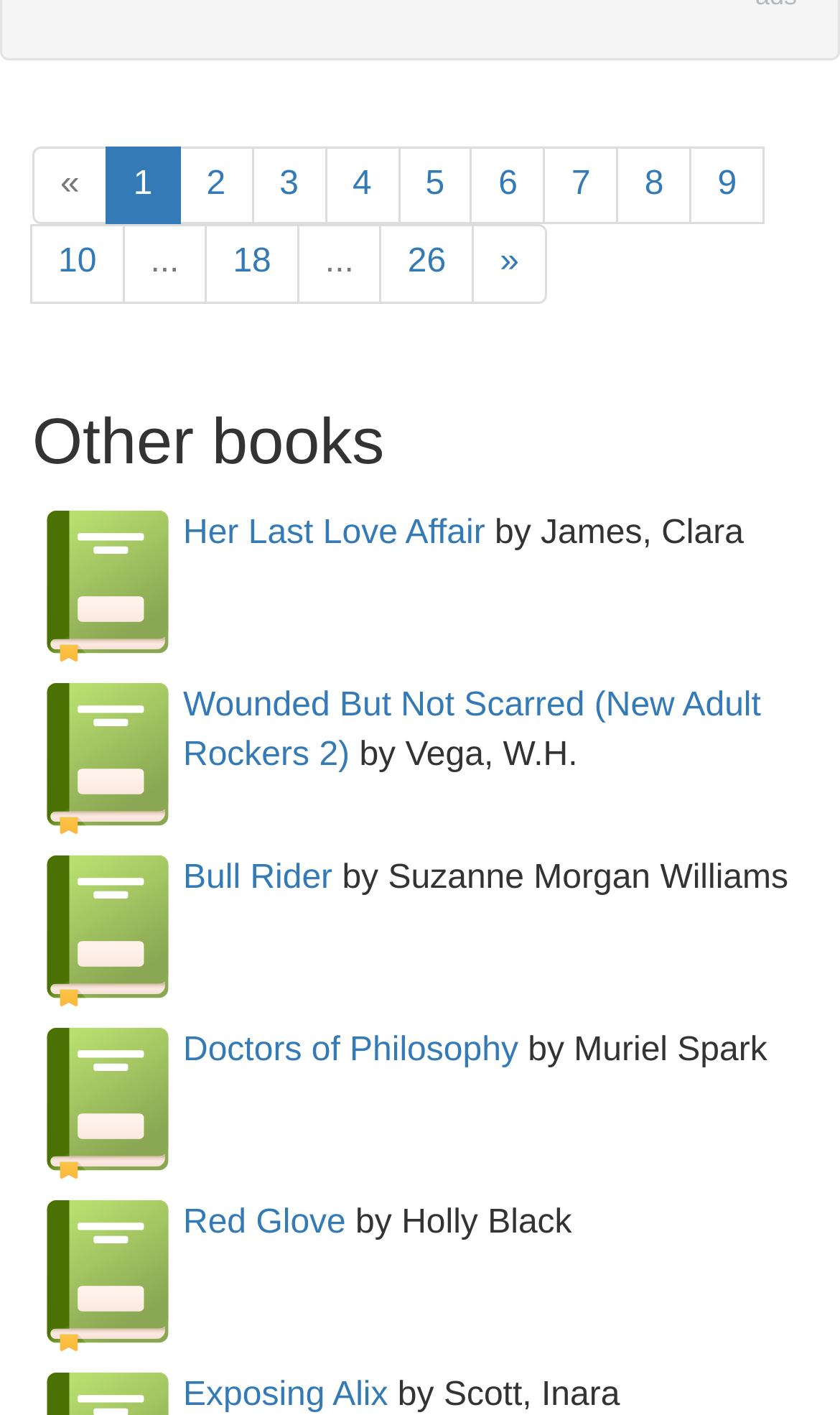Can you find the bounding box coordinates for the element to click on to achieve the instruction: "view book 'Her Last Love Affair'"?

[0.218, 0.364, 0.578, 0.39]